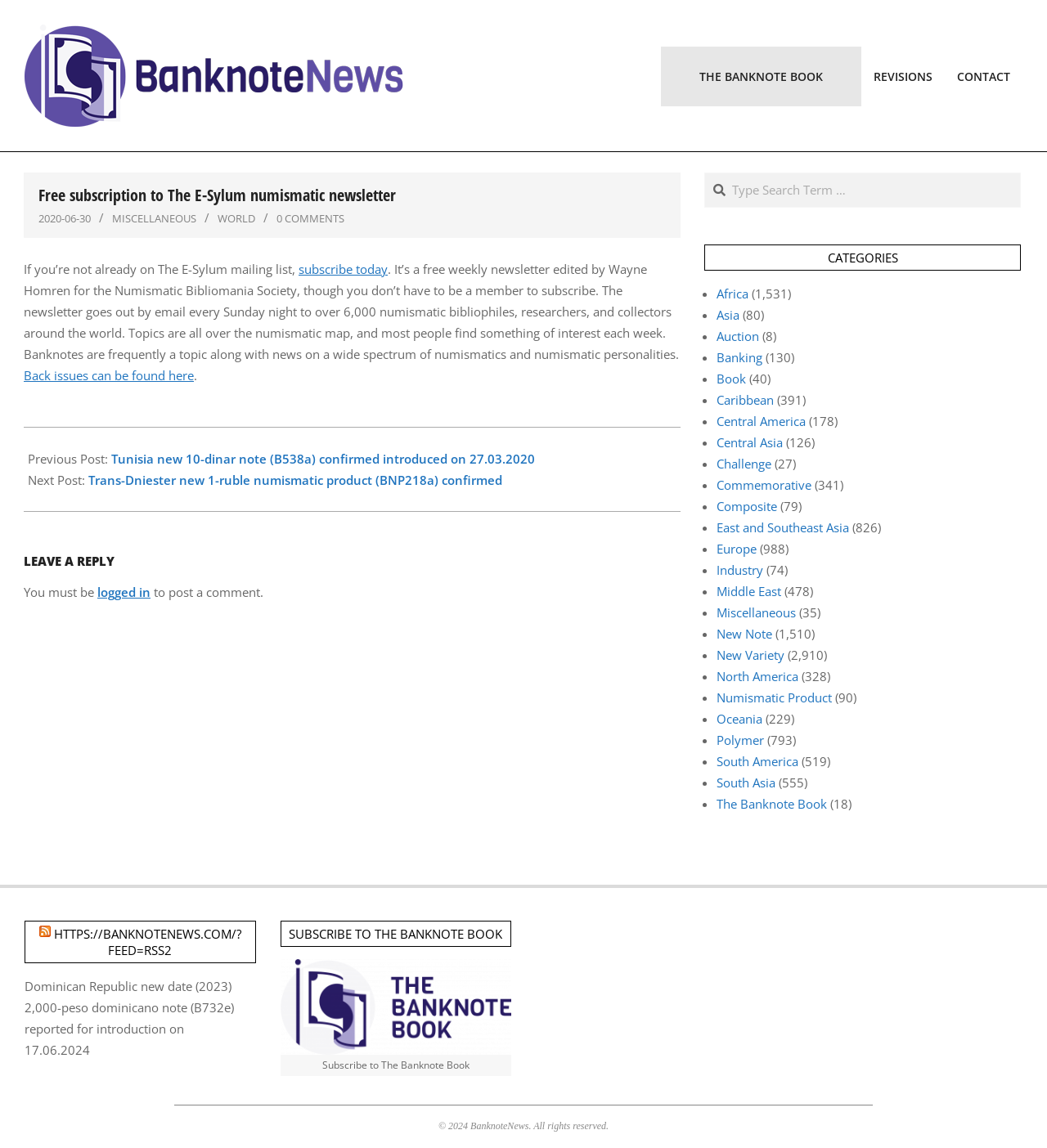Please determine the bounding box coordinates of the element's region to click for the following instruction: "Search for a term".

[0.674, 0.151, 0.974, 0.18]